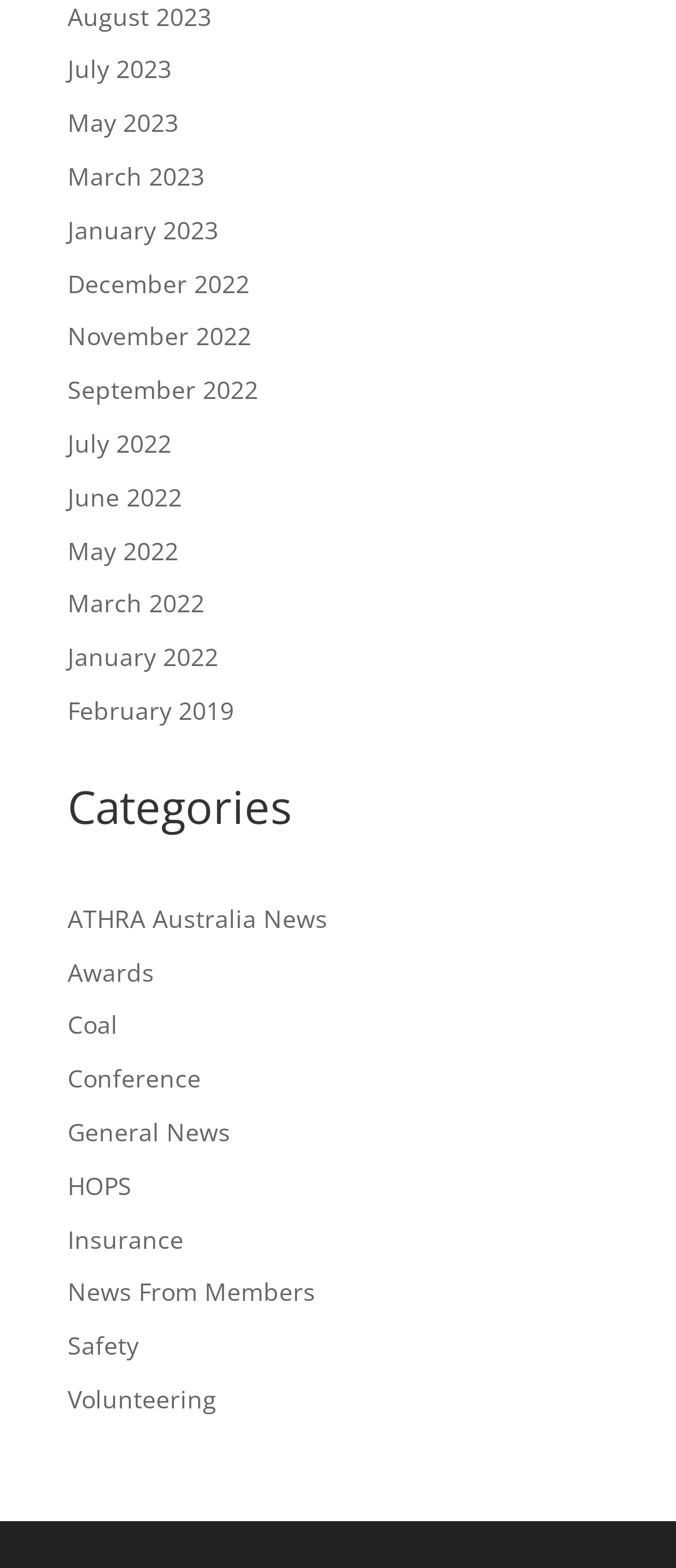Please provide a one-word or phrase answer to the question: 
What is the latest month listed?

July 2023